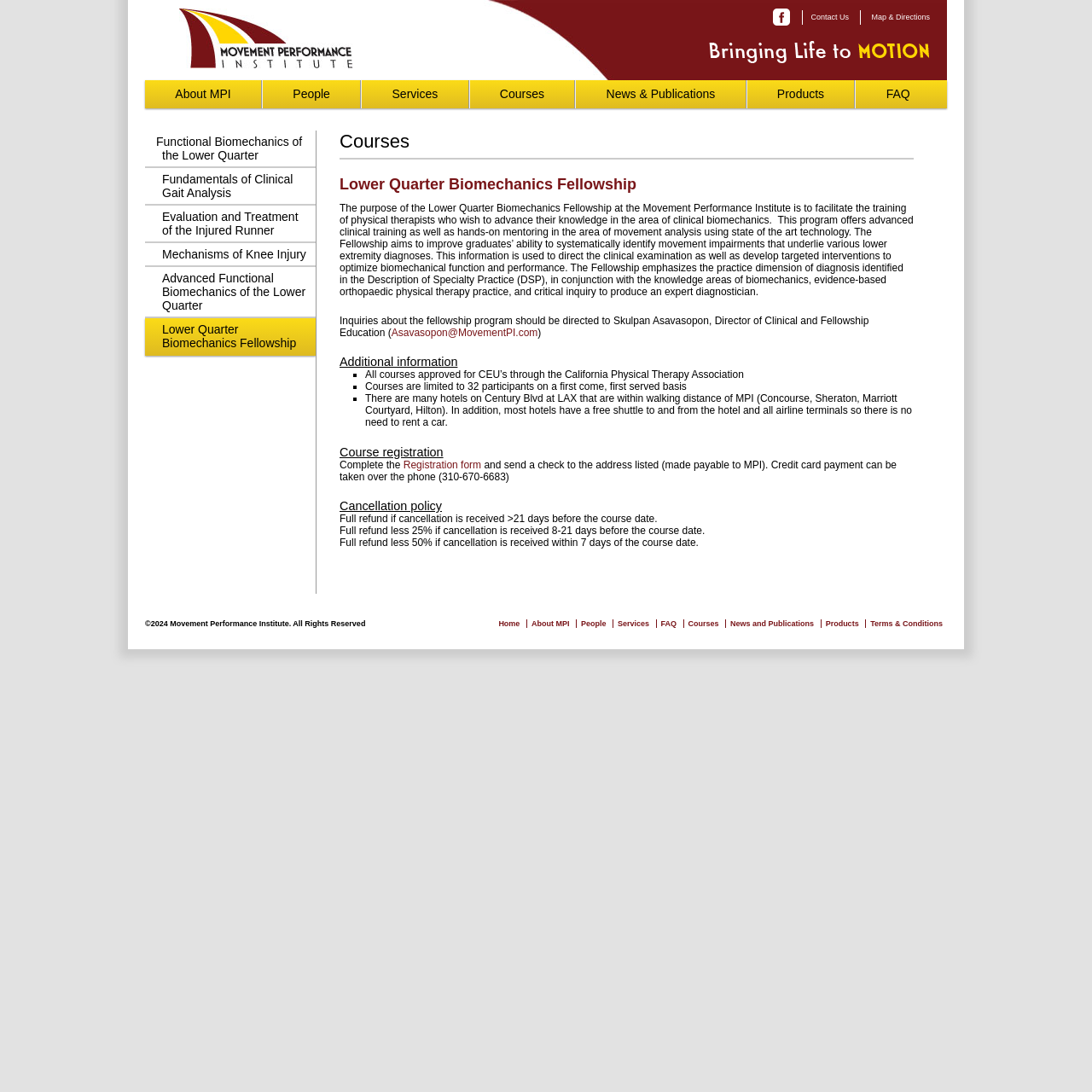Please provide the bounding box coordinates for the element that needs to be clicked to perform the instruction: "Click the 'Lower Quarter Biomechanics Fellowship' link". The coordinates must consist of four float numbers between 0 and 1, formatted as [left, top, right, bottom].

[0.148, 0.295, 0.271, 0.32]